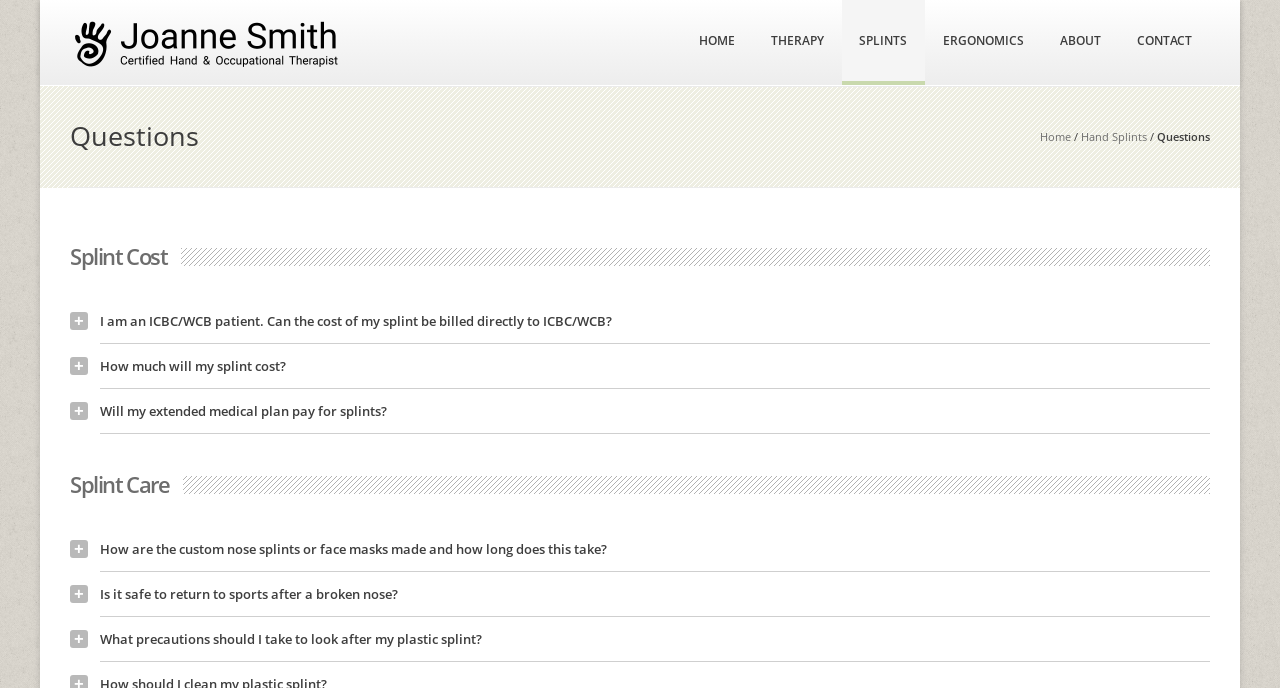How many links are in the top navigation menu?
Answer briefly with a single word or phrase based on the image.

6